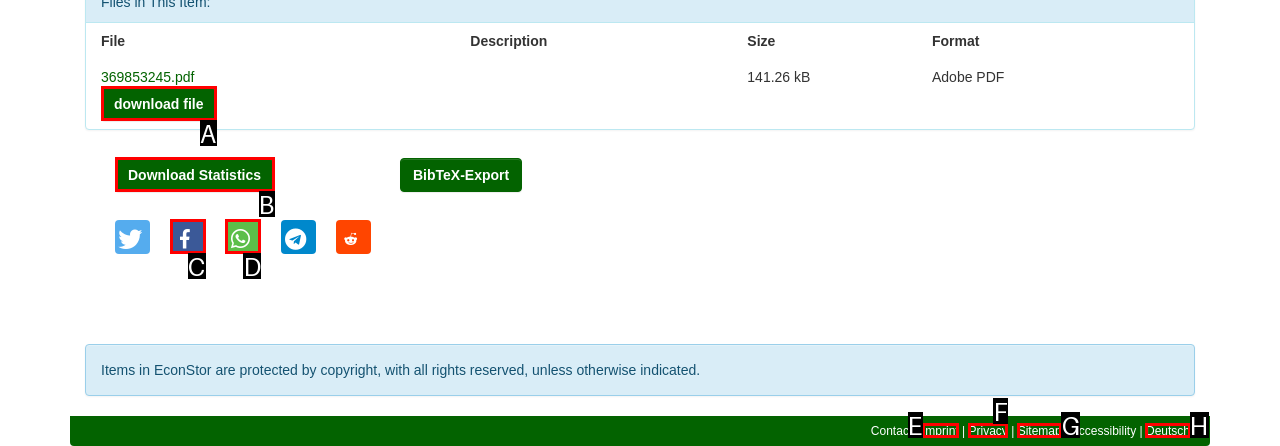Select the option that fits this description: Download Statistics
Answer with the corresponding letter directly.

B